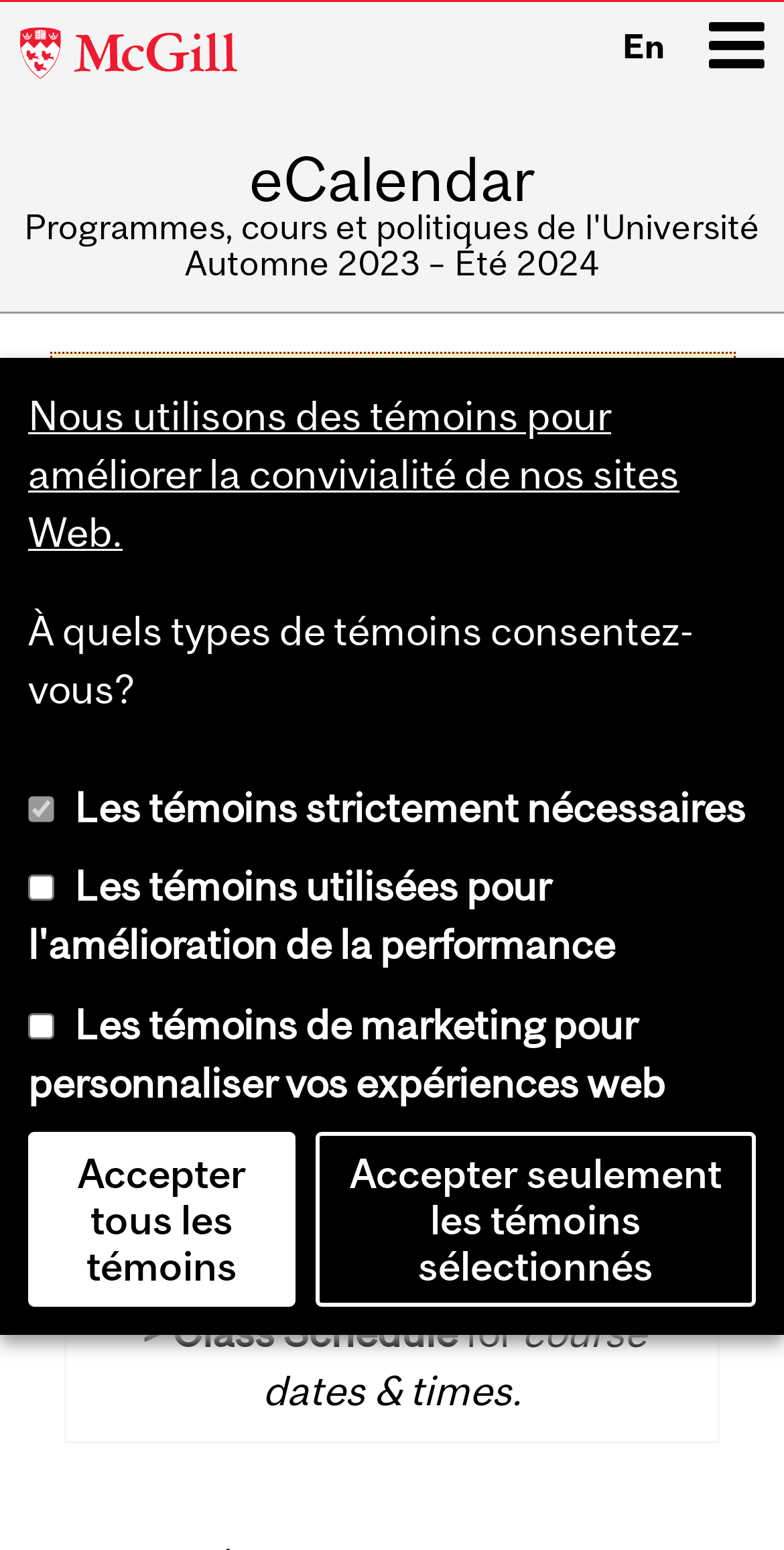Can you pinpoint the bounding box coordinates for the clickable element required for this instruction: "View Main menu"? The coordinates should be four float numbers between 0 and 1, i.e., [left, top, right, bottom].

[0.905, 0.008, 0.976, 0.051]